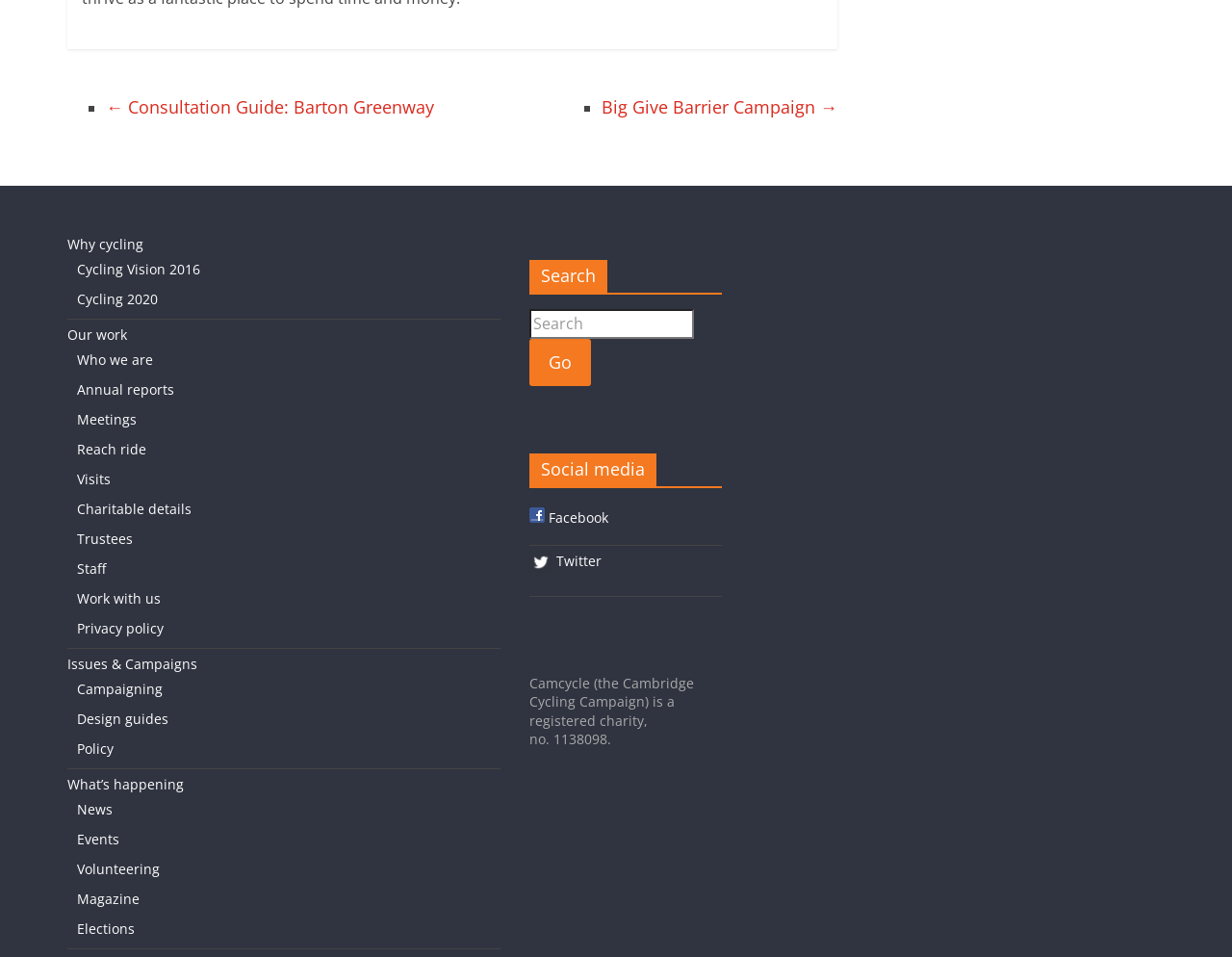Find and specify the bounding box coordinates that correspond to the clickable region for the instruction: "Visit the Facebook page".

[0.43, 0.531, 0.494, 0.55]